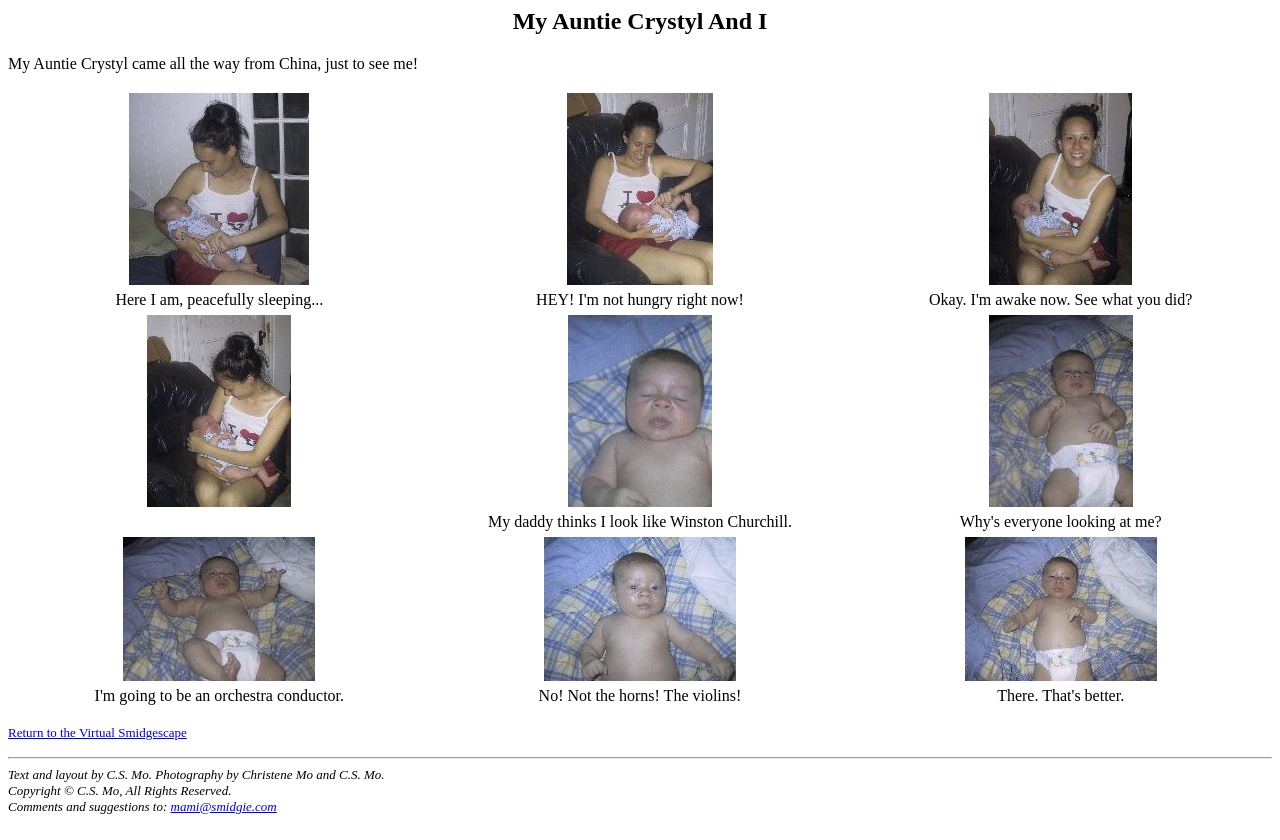Please answer the following question using a single word or phrase: 
What is the copyright information at the bottom of the page?

Copyright © C.S. Mo, All Rights Reserved.